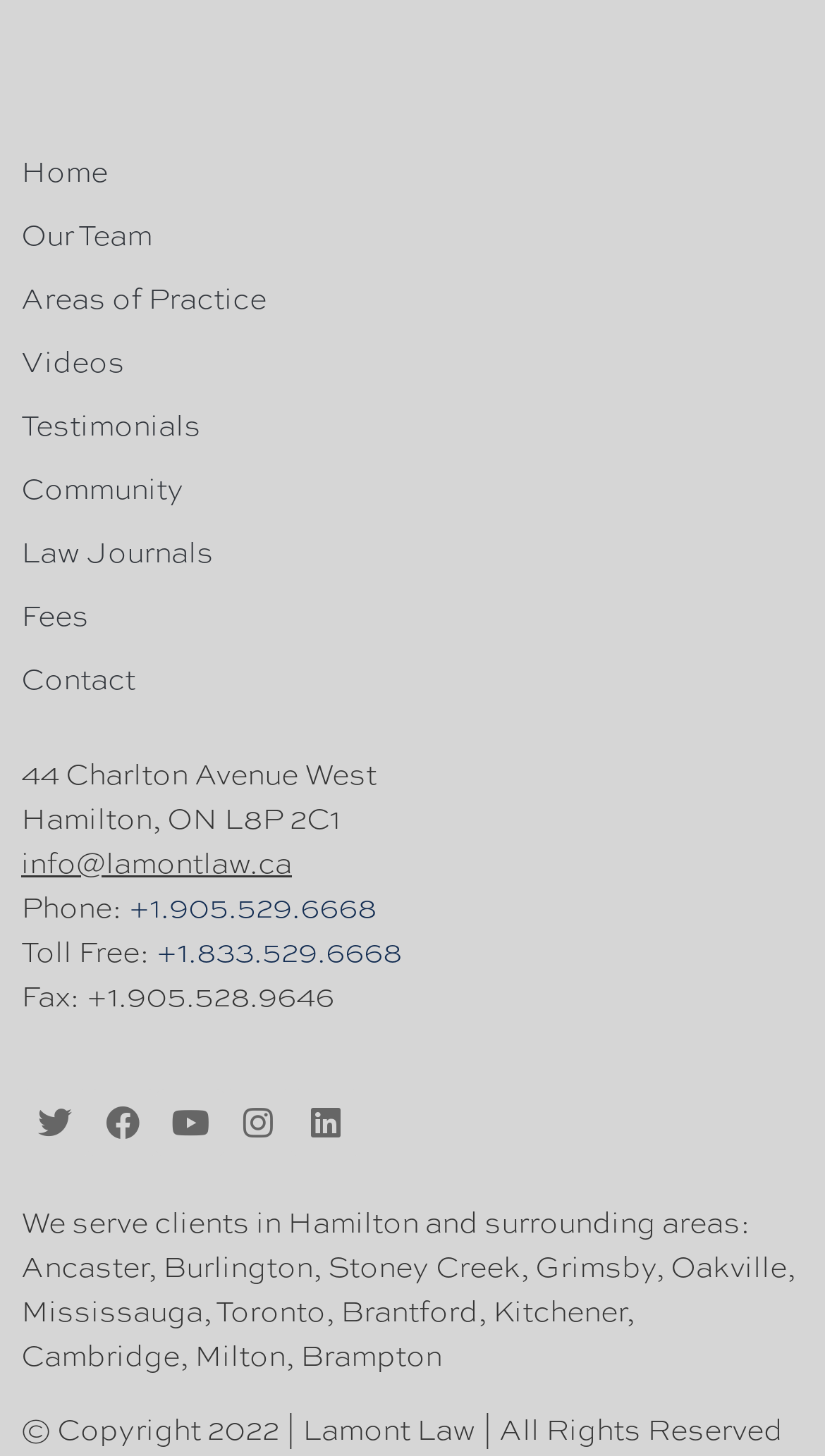Answer the question below in one word or phrase:
What is the phone number of Lamont Law?

+1.905.529.6668